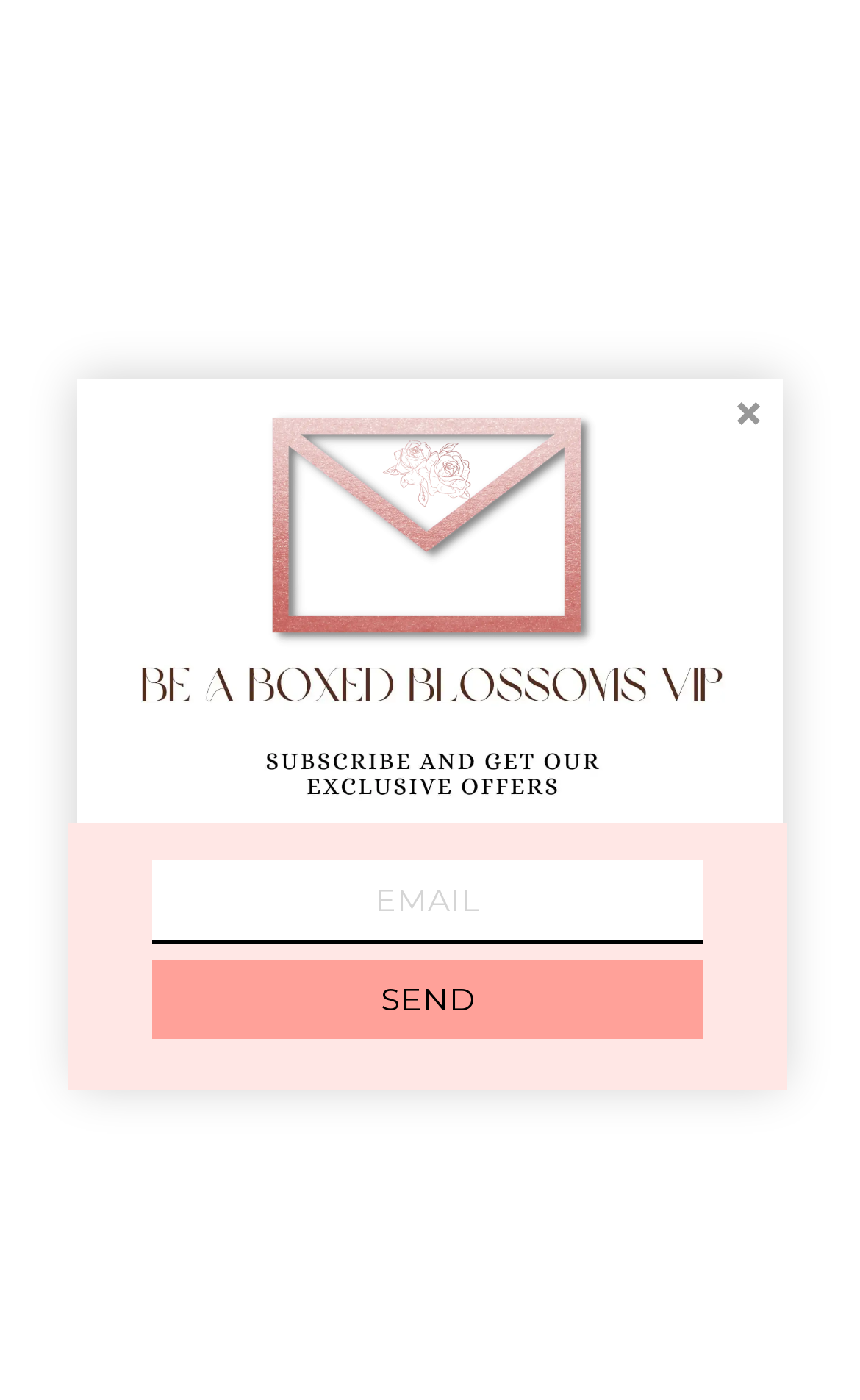What is the copyright year?
Please answer the question as detailed as possible based on the image.

The copyright year is mentioned at the bottom of the webpage, which is 'Copyright © 2024'. This indicates that the website's content is copyrighted and protected until the year 2024.